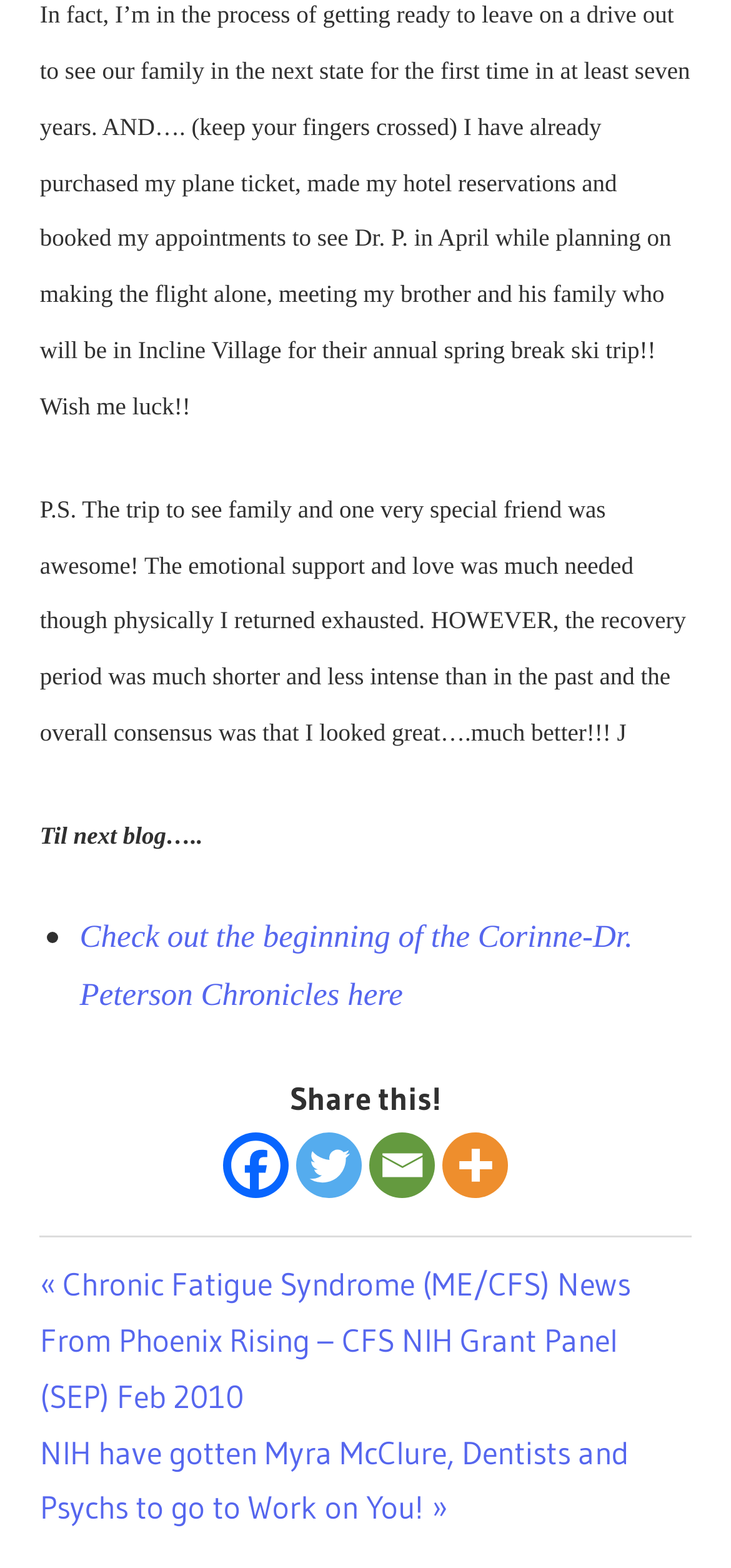What is the author's emotional state after returning from a trip?
Kindly offer a comprehensive and detailed response to the question.

In the second paragraph, the author mentions that they returned from a trip feeling exhausted, but also notes that the recovery period was shorter and less intense than in the past, and that they looked great and received emotional support and love.